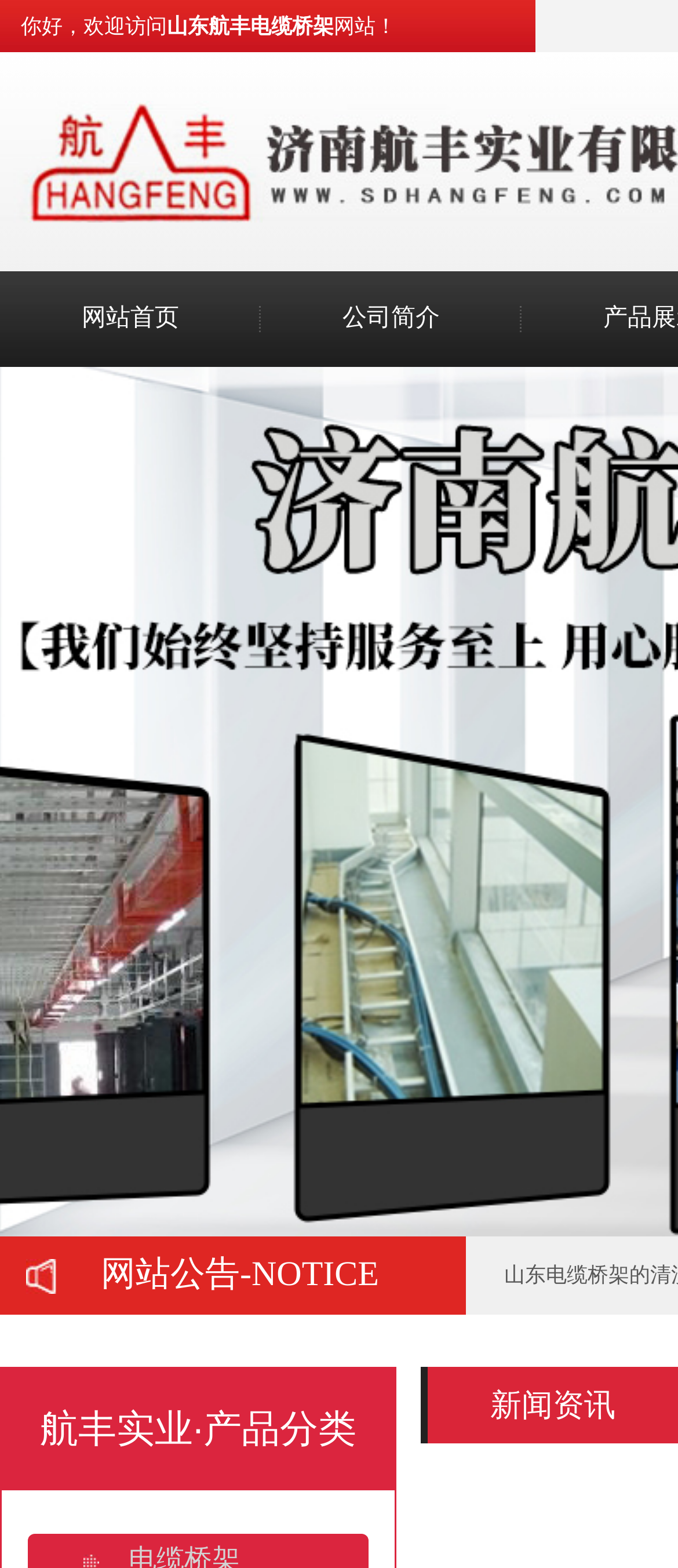What is the category of the product?
Using the visual information from the image, give a one-word or short-phrase answer.

热镀锌电缆桥架